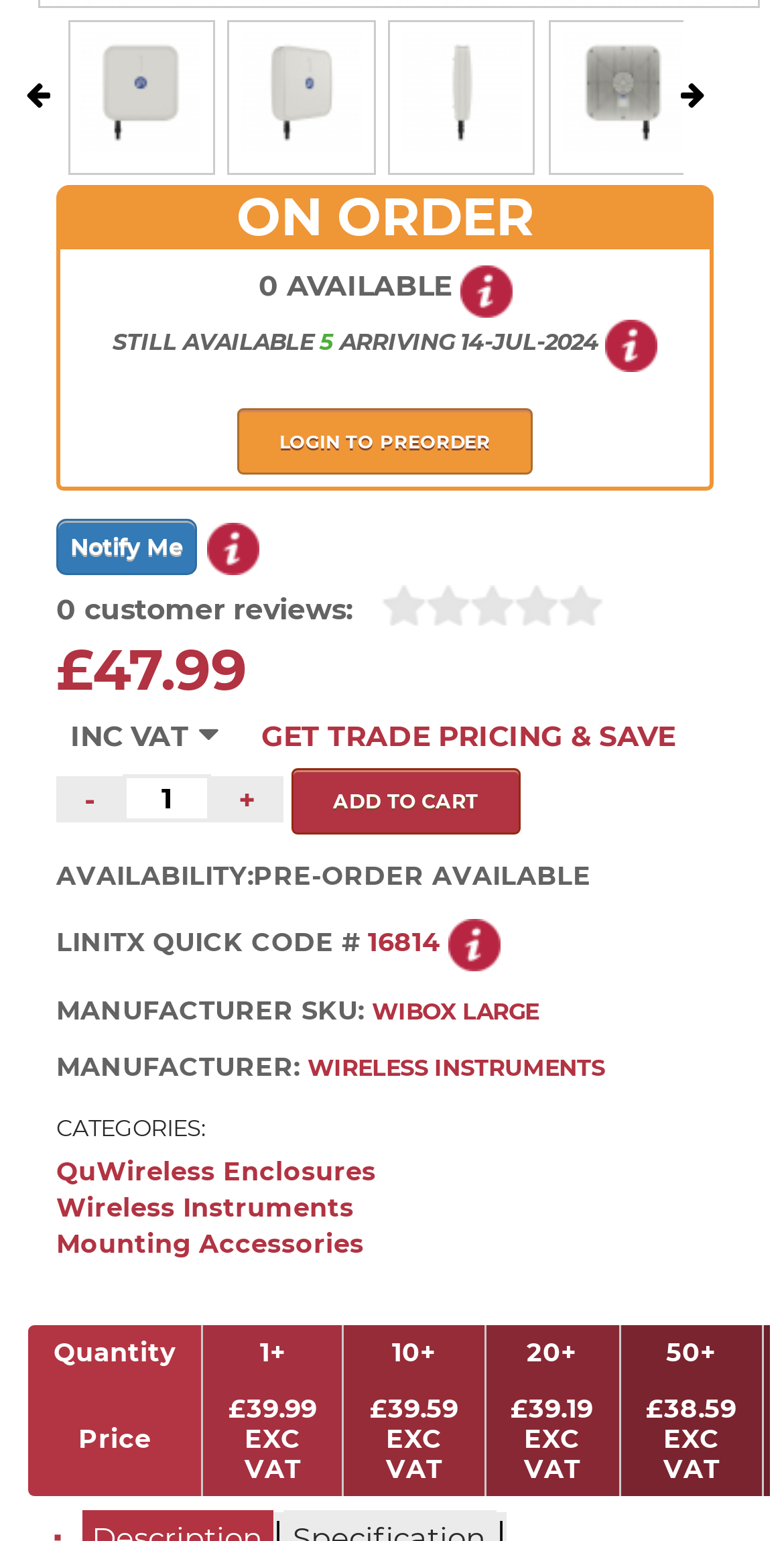What is the price of the product?
Provide a detailed and well-explained answer to the question.

The price of the product is mentioned on the webpage as £47.99, which is displayed in a prominent location above the 'Add to Cart' button.